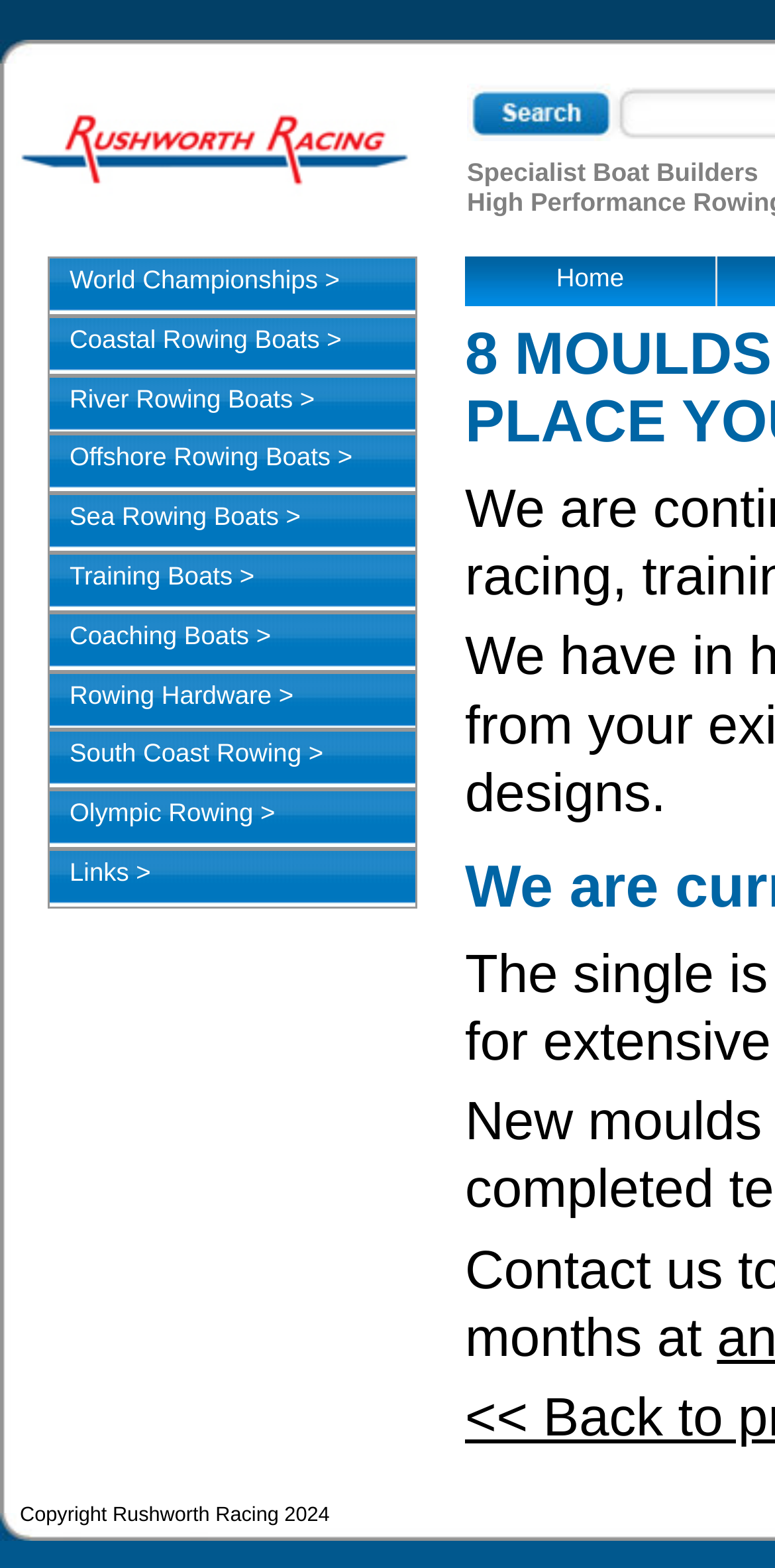Specify the bounding box coordinates of the region I need to click to perform the following instruction: "view World Championships news". The coordinates must be four float numbers in the range of 0 to 1, i.e., [left, top, right, bottom].

[0.09, 0.169, 0.438, 0.188]